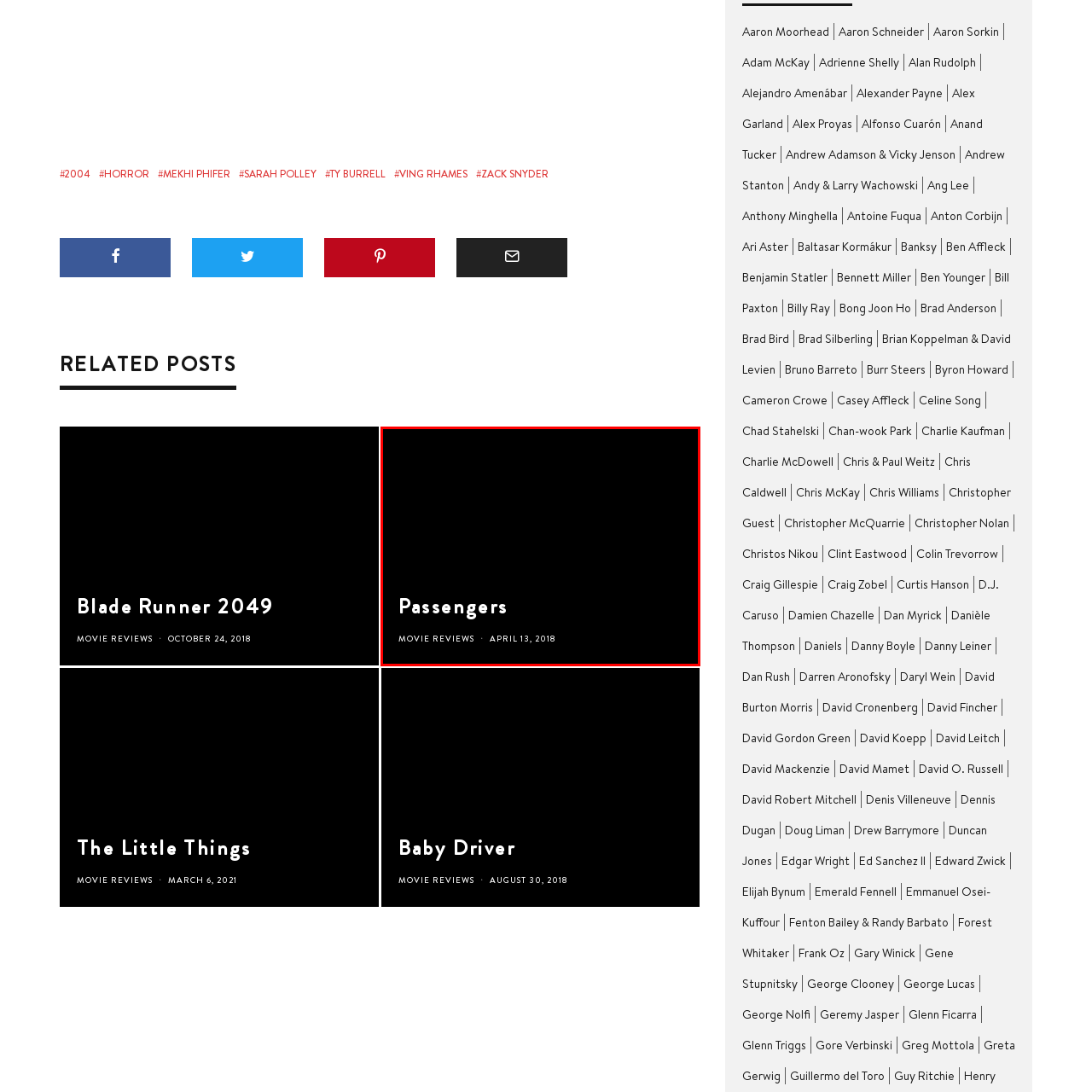What is the date mentioned in the image?
Observe the section of the image outlined in red and answer concisely with a single word or phrase.

APRIL 13, 2018